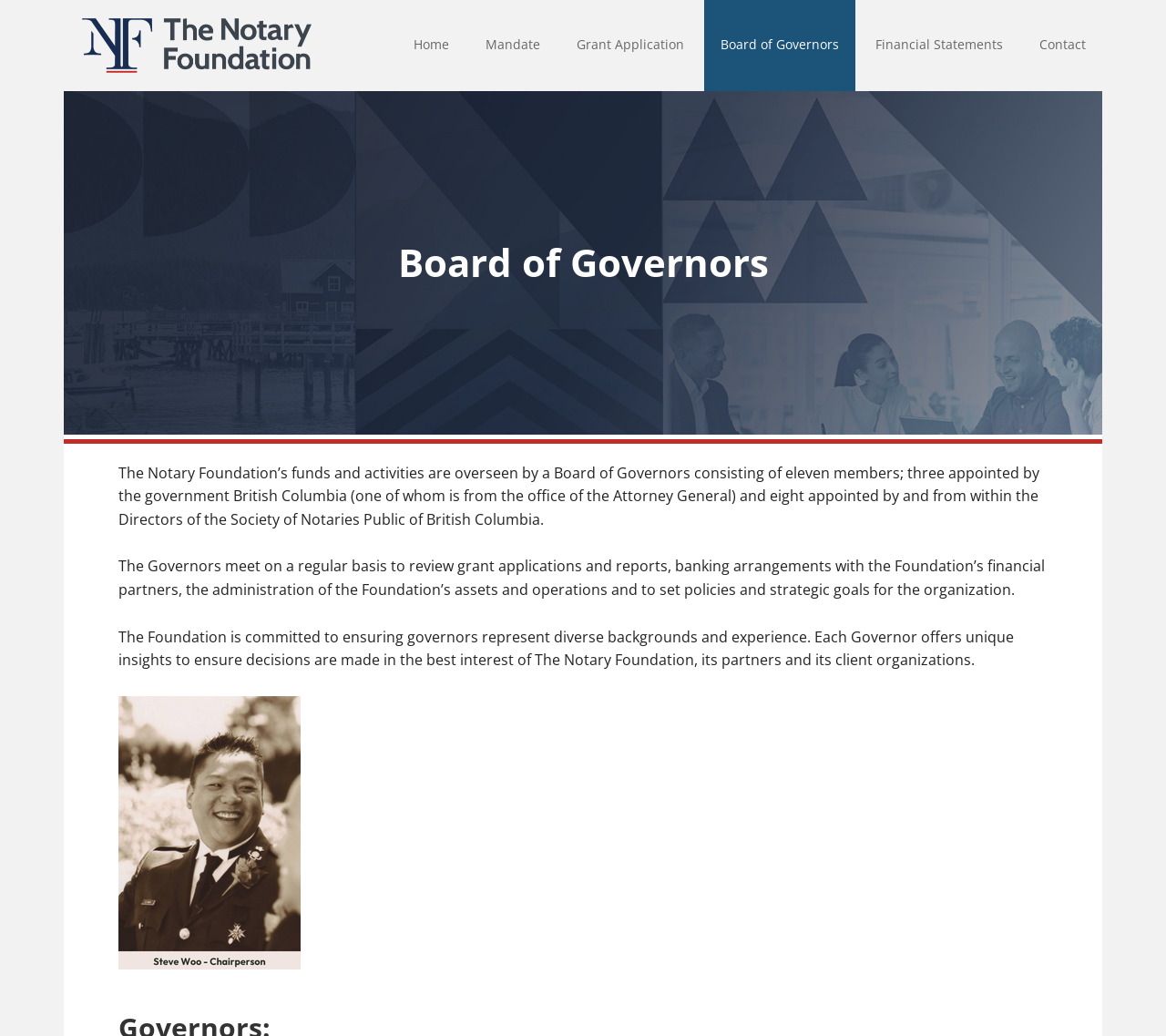Based on the provided description, "Mandate", find the bounding box of the corresponding UI element in the screenshot.

[0.402, 0.0, 0.477, 0.088]